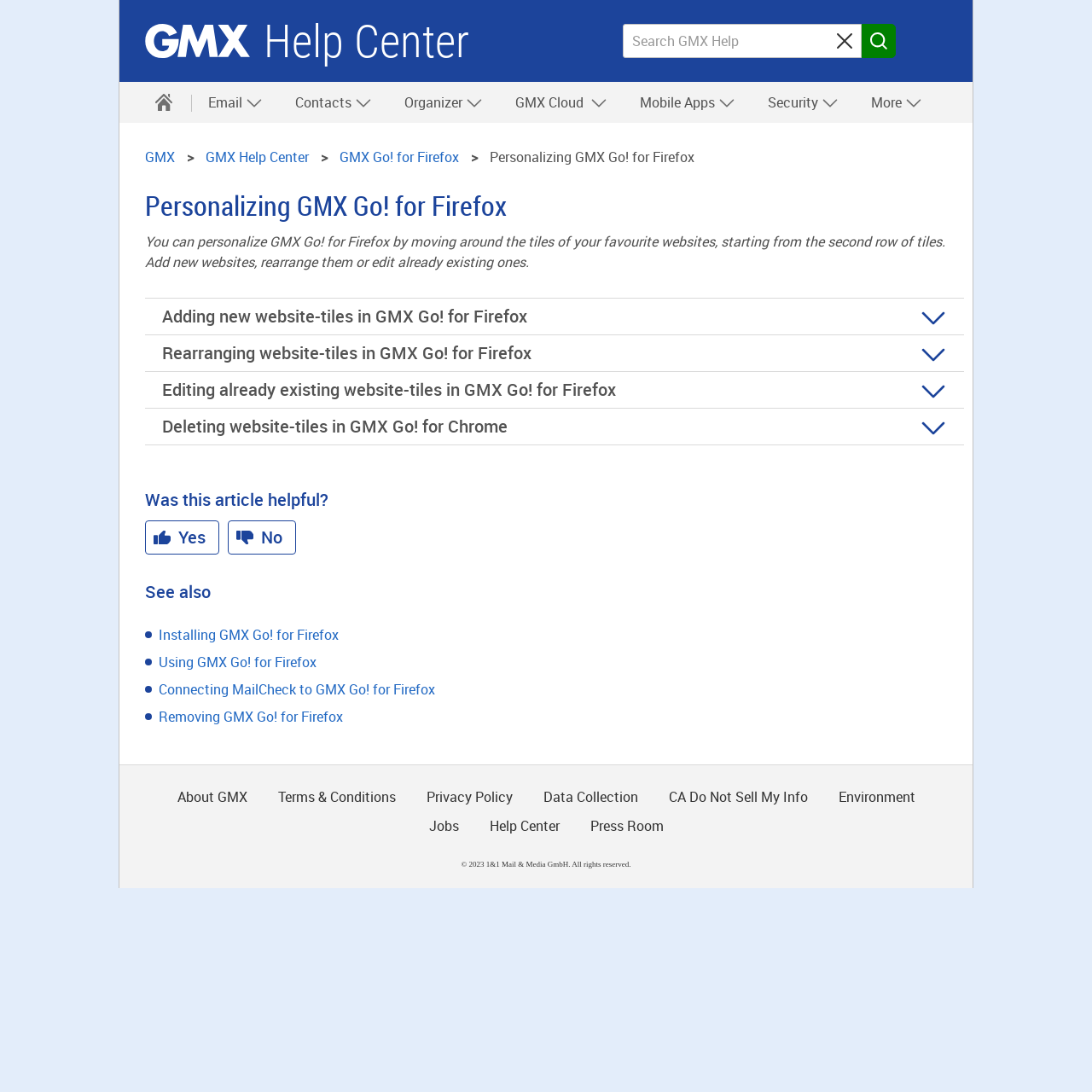Could you provide the bounding box coordinates for the portion of the screen to click to complete this instruction: "Click Email"?

[0.175, 0.075, 0.255, 0.112]